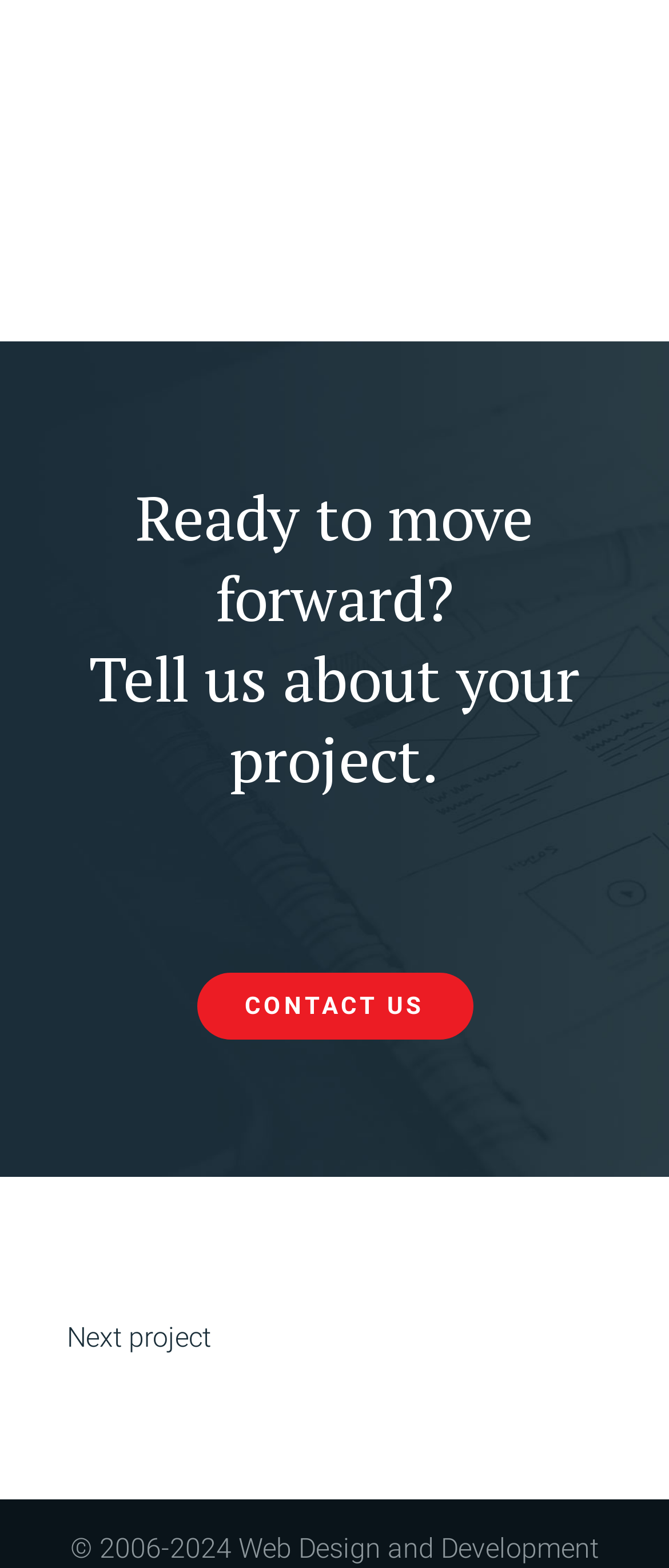By analyzing the image, answer the following question with a detailed response: What is the purpose of the webpage?

The purpose of the webpage can be inferred by examining the text elements, such as 'Tell us about your project.' and 'Ready to move forward?', which suggest that the webpage is intended to initiate a project or move forward with a project.